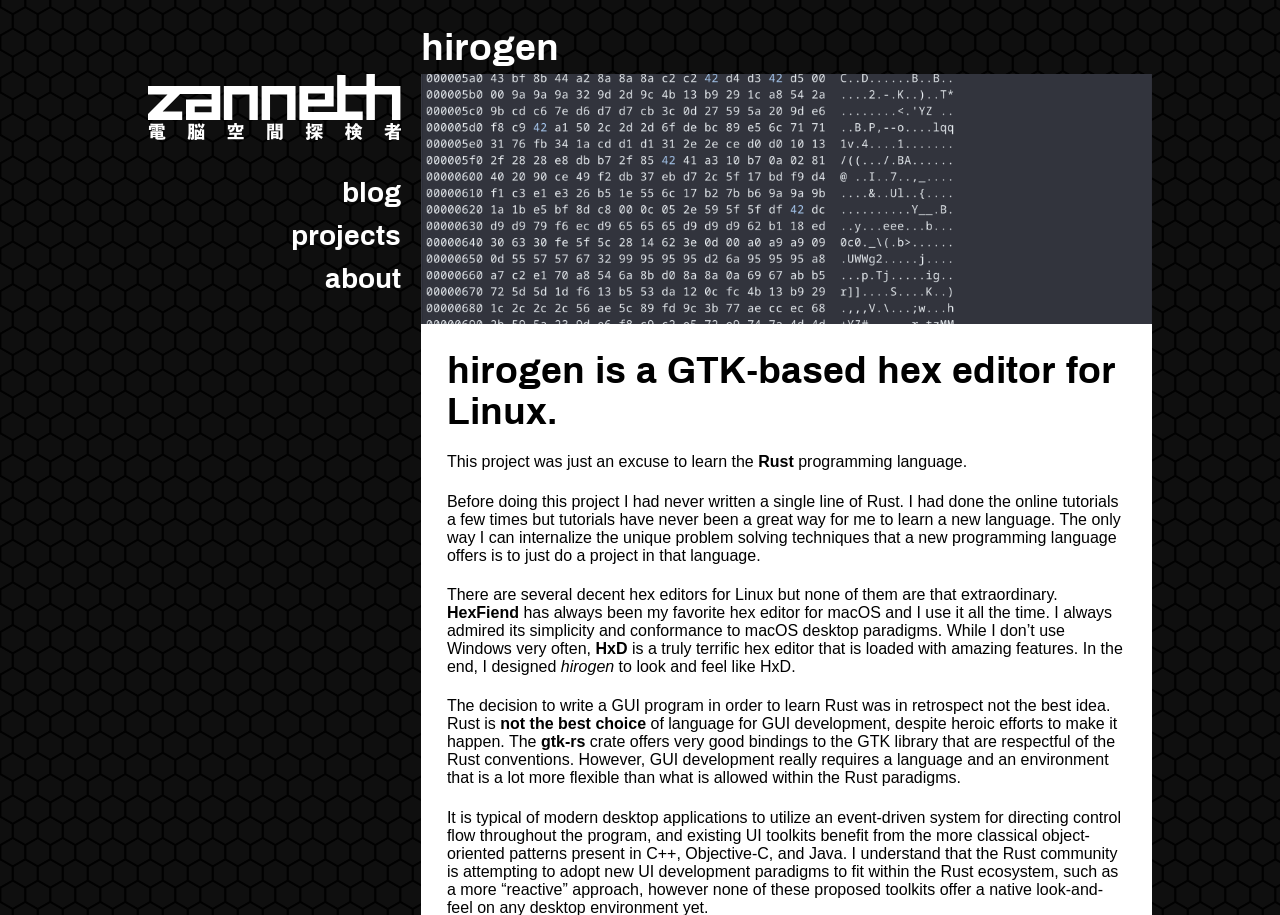Please provide a brief answer to the question using only one word or phrase: 
Why did the author design hirogen?

To learn Rust